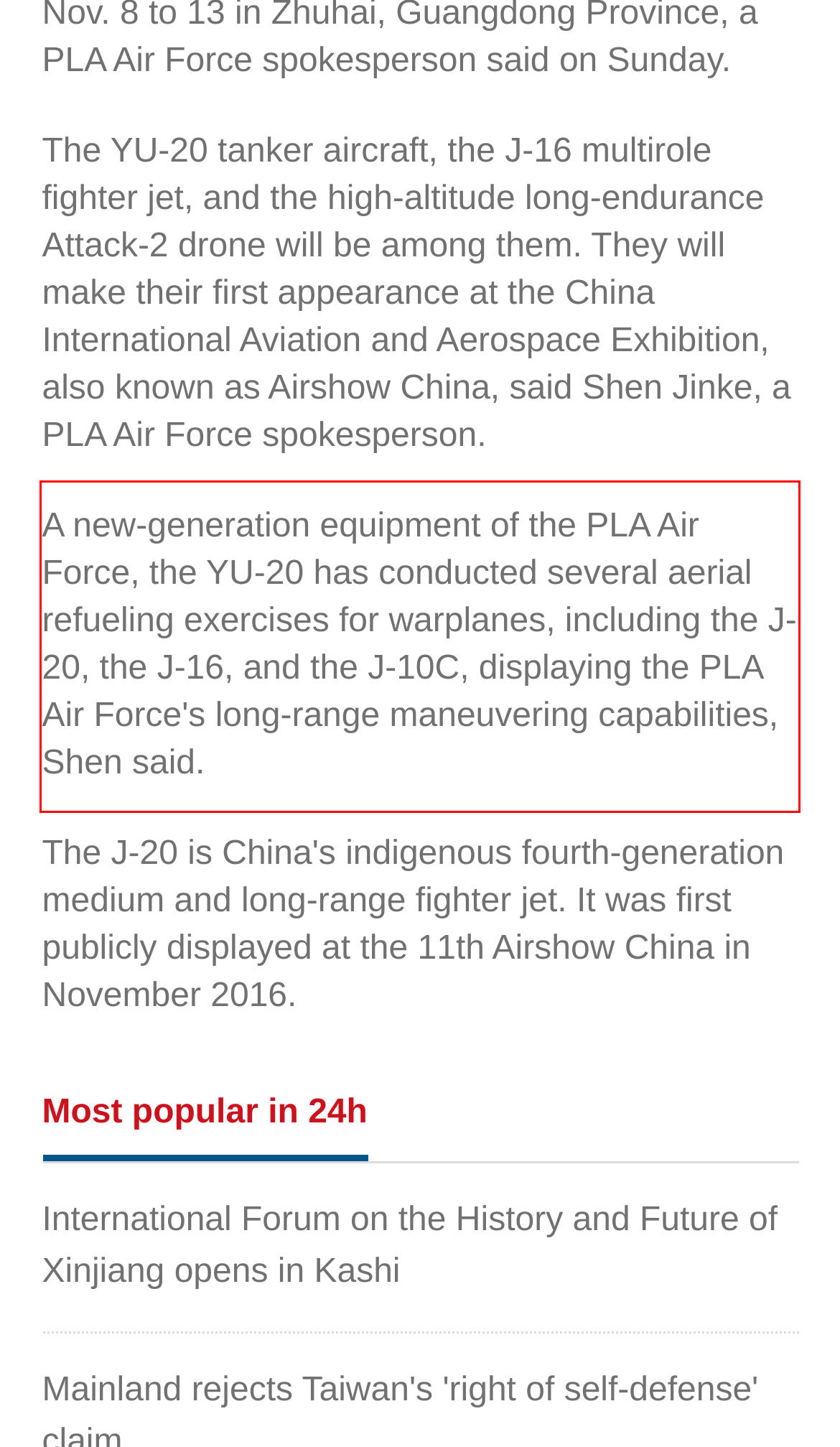Perform OCR on the text inside the red-bordered box in the provided screenshot and output the content.

A new-generation equipment of the PLA Air Force, the YU-20 has conducted several aerial refueling exercises for warplanes, including the J-20, the J-16, and the J-10C, displaying the PLA Air Force's long-range maneuvering capabilities, Shen said.